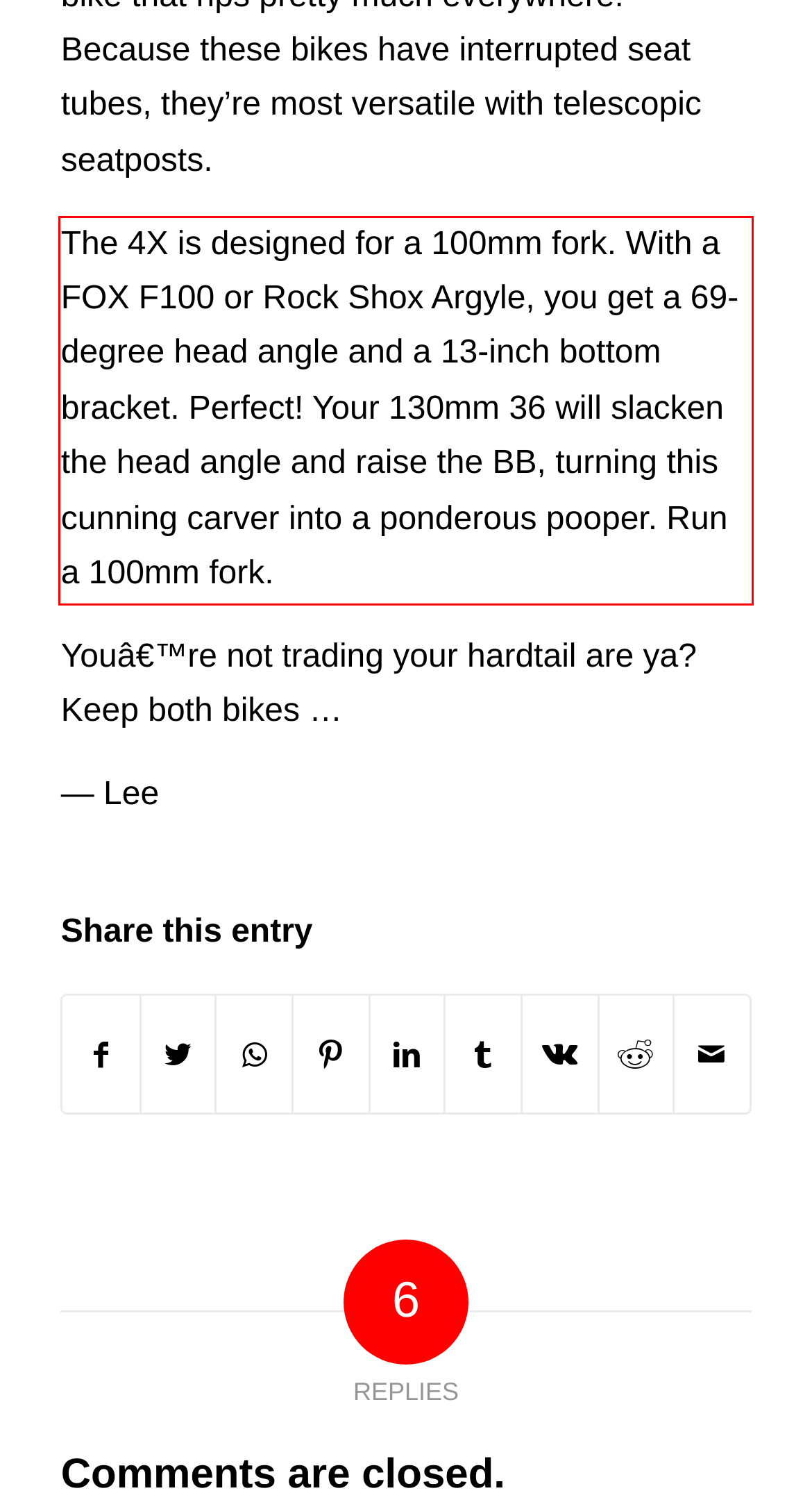Please analyze the provided webpage screenshot and perform OCR to extract the text content from the red rectangle bounding box.

The 4X is designed for a 100mm fork. With a FOX F100 or Rock Shox Argyle, you get a 69-degree head angle and a 13-inch bottom bracket. Perfect! Your 130mm 36 will slacken the head angle and raise the BB, turning this cunning carver into a ponderous pooper. Run a 100mm fork.